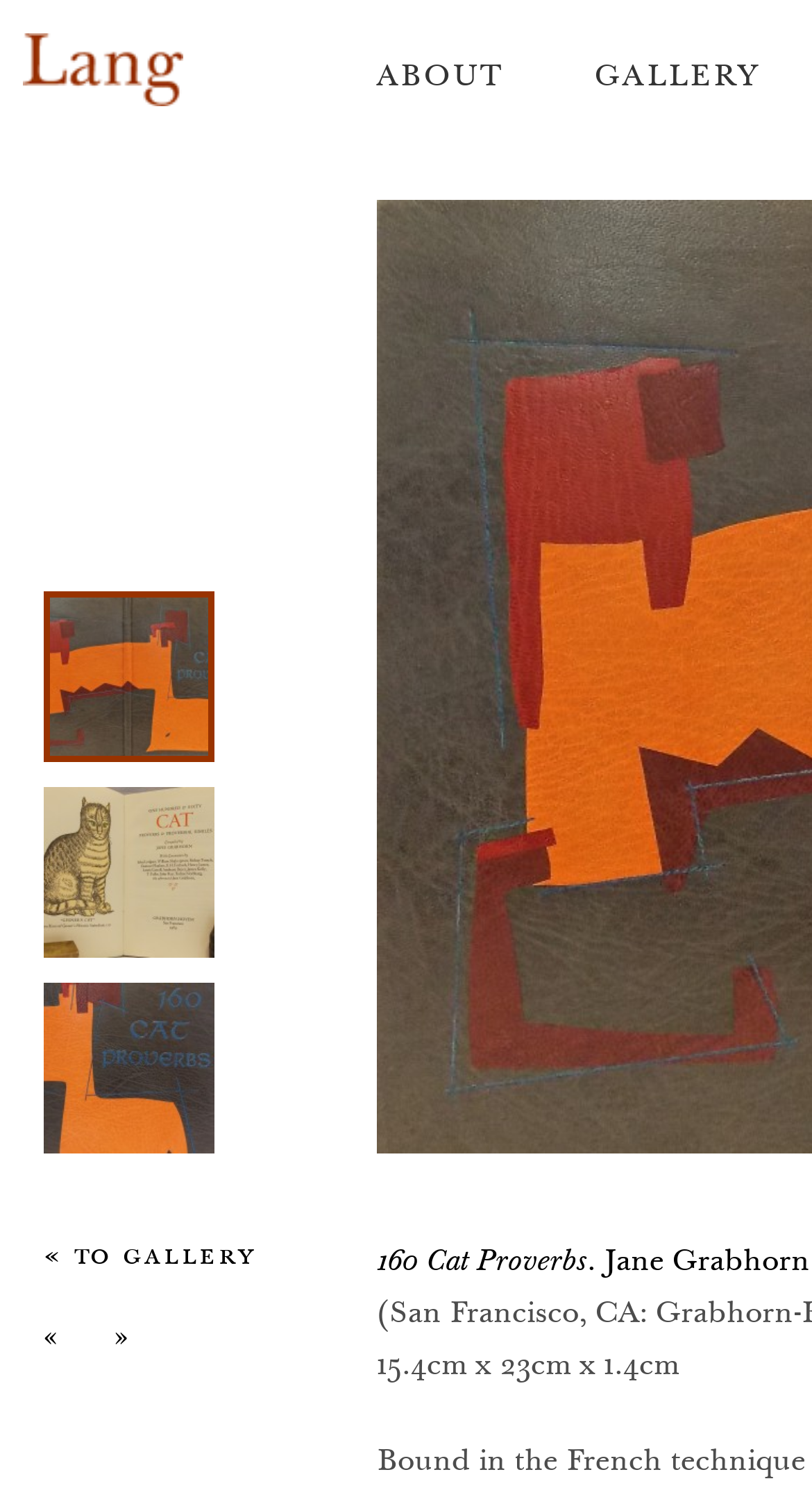What is the navigation option to go to the previous gallery item?
Using the image provided, answer with just one word or phrase.

«